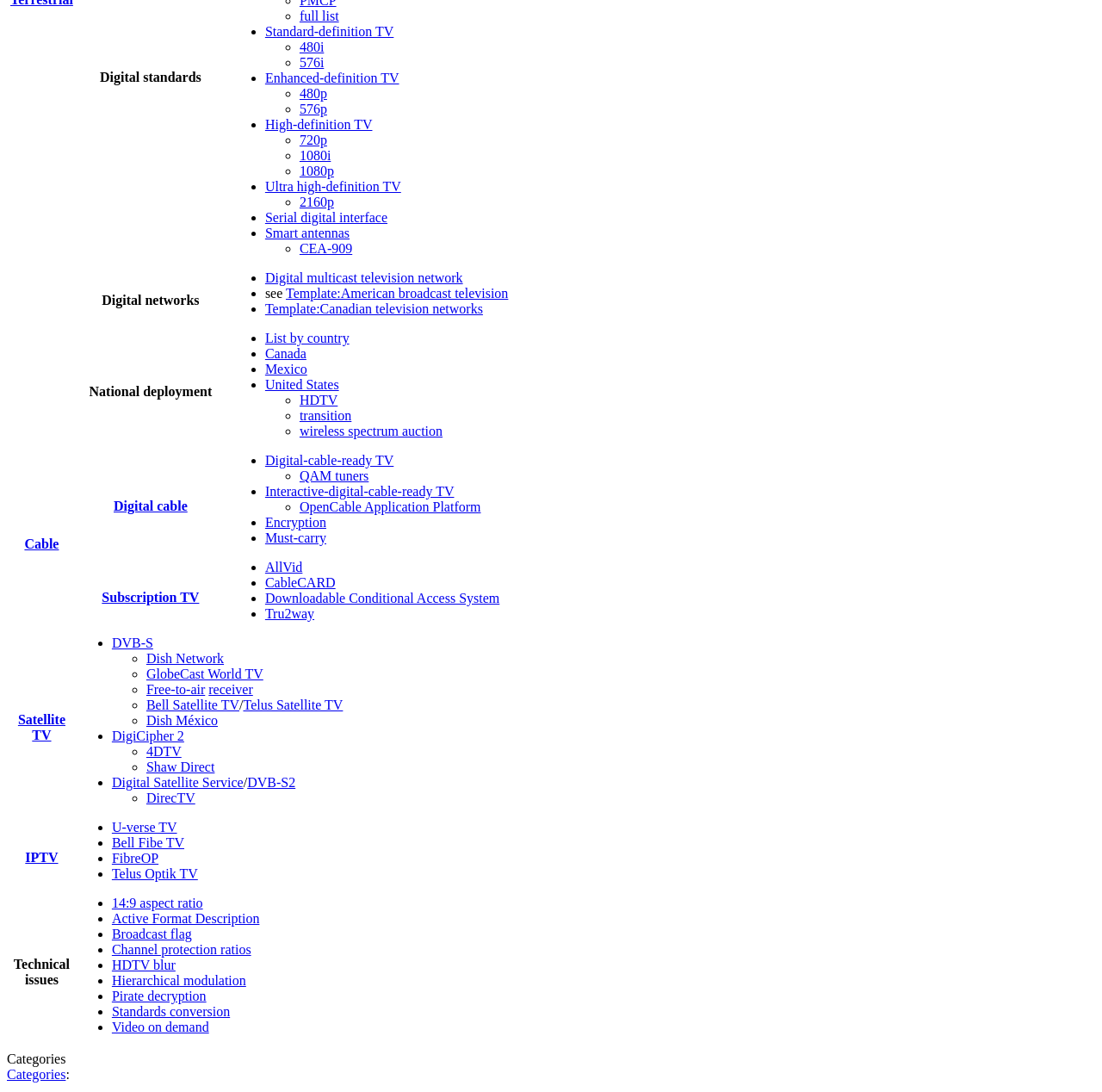Answer the question with a brief word or phrase:
What is the last link in the 'Cable' section?

OpenCable Application Platform